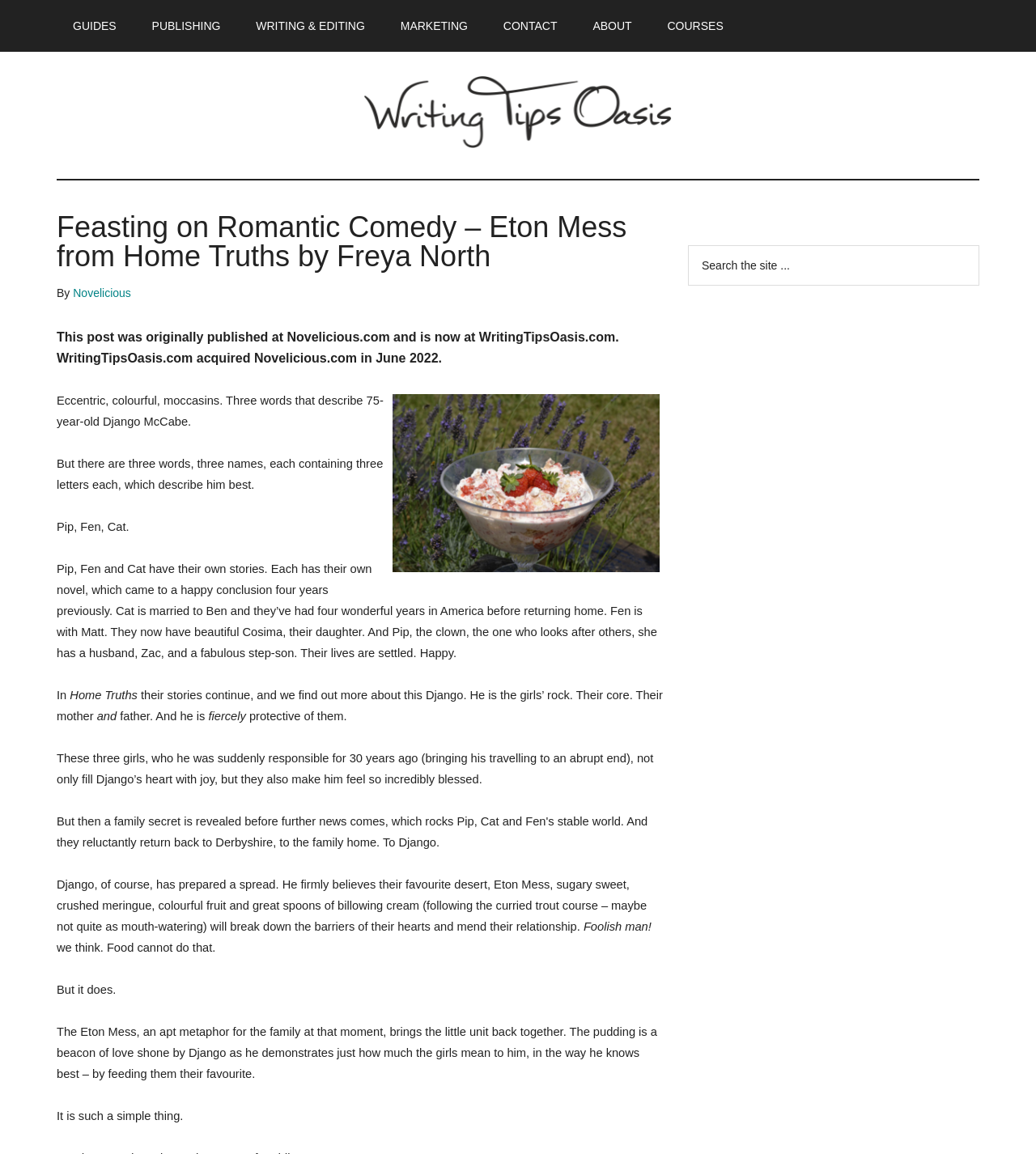Determine the bounding box coordinates for the UI element with the following description: "Writing & Editing". The coordinates should be four float numbers between 0 and 1, represented as [left, top, right, bottom].

[0.231, 0.0, 0.368, 0.045]